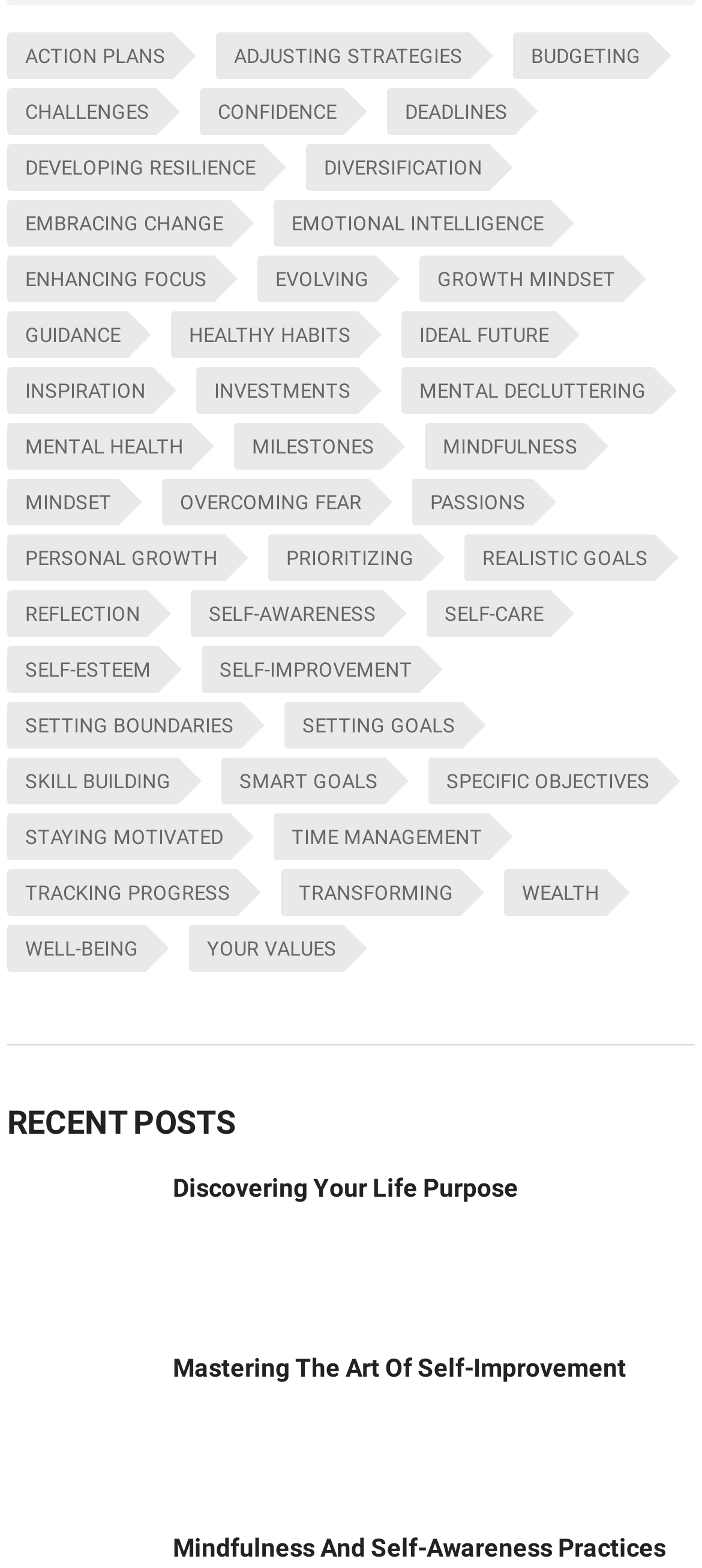Provide a brief response using a word or short phrase to this question:
What is the last item on the list?

Time Management